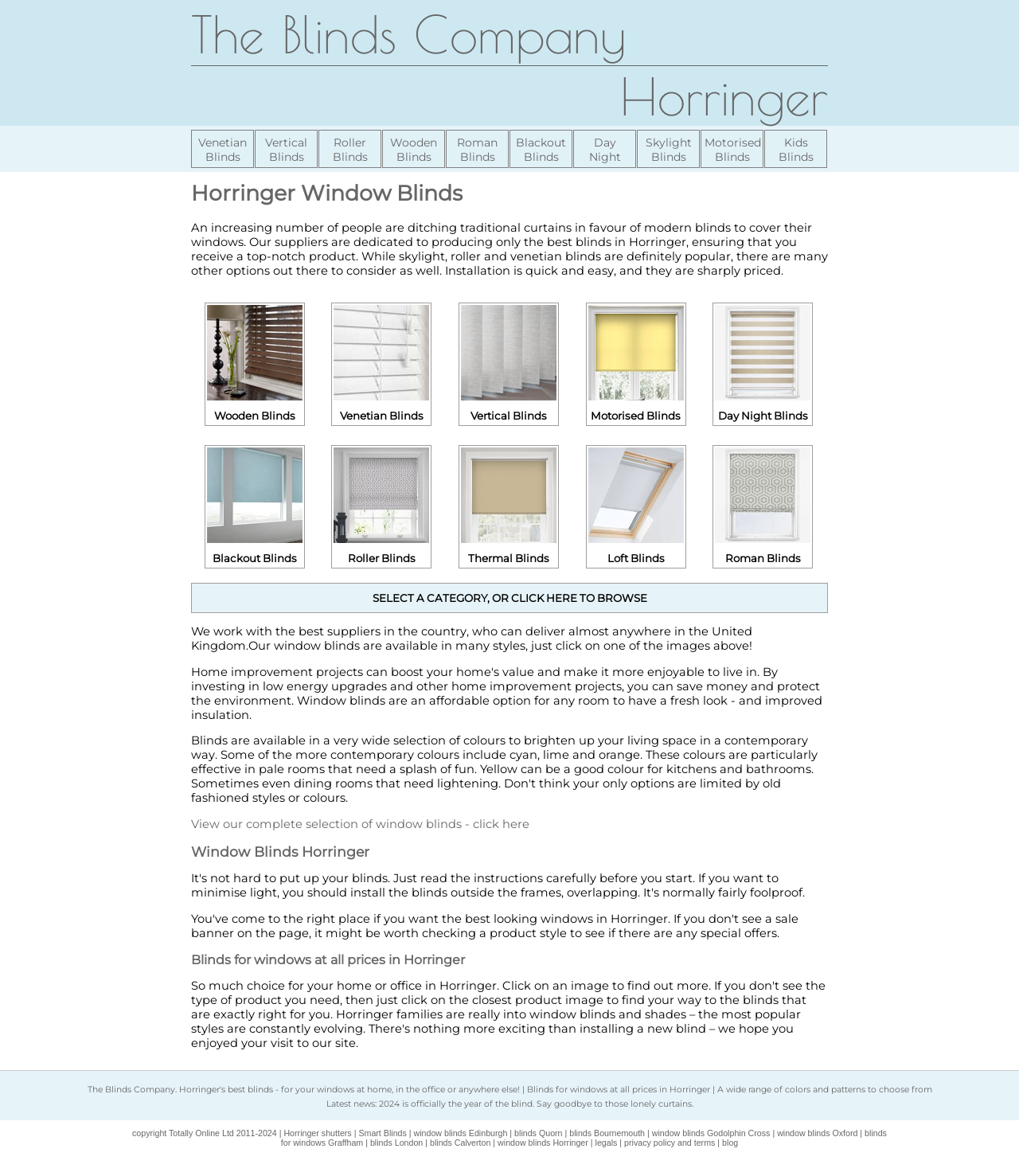Refer to the image and offer a detailed explanation in response to the question: How many types of blinds are listed?

The number of types of blinds can be determined by counting the links in the menu element, which lists 12 different types of blinds, including Venetian Blinds, Vertical Blinds, and Roller Blinds.